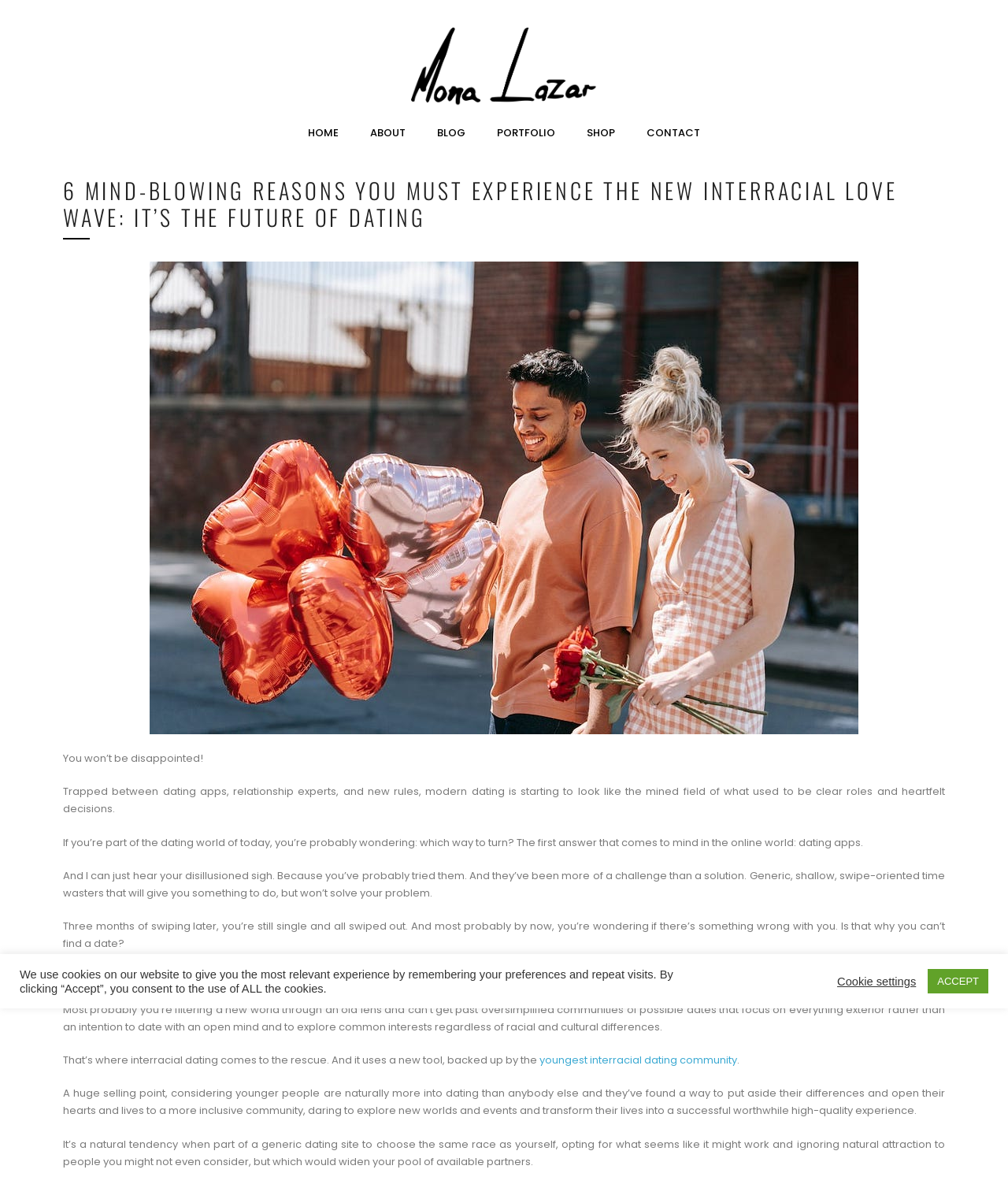What is the purpose of the article?
Answer the question with just one word or phrase using the image.

To promote interracial dating